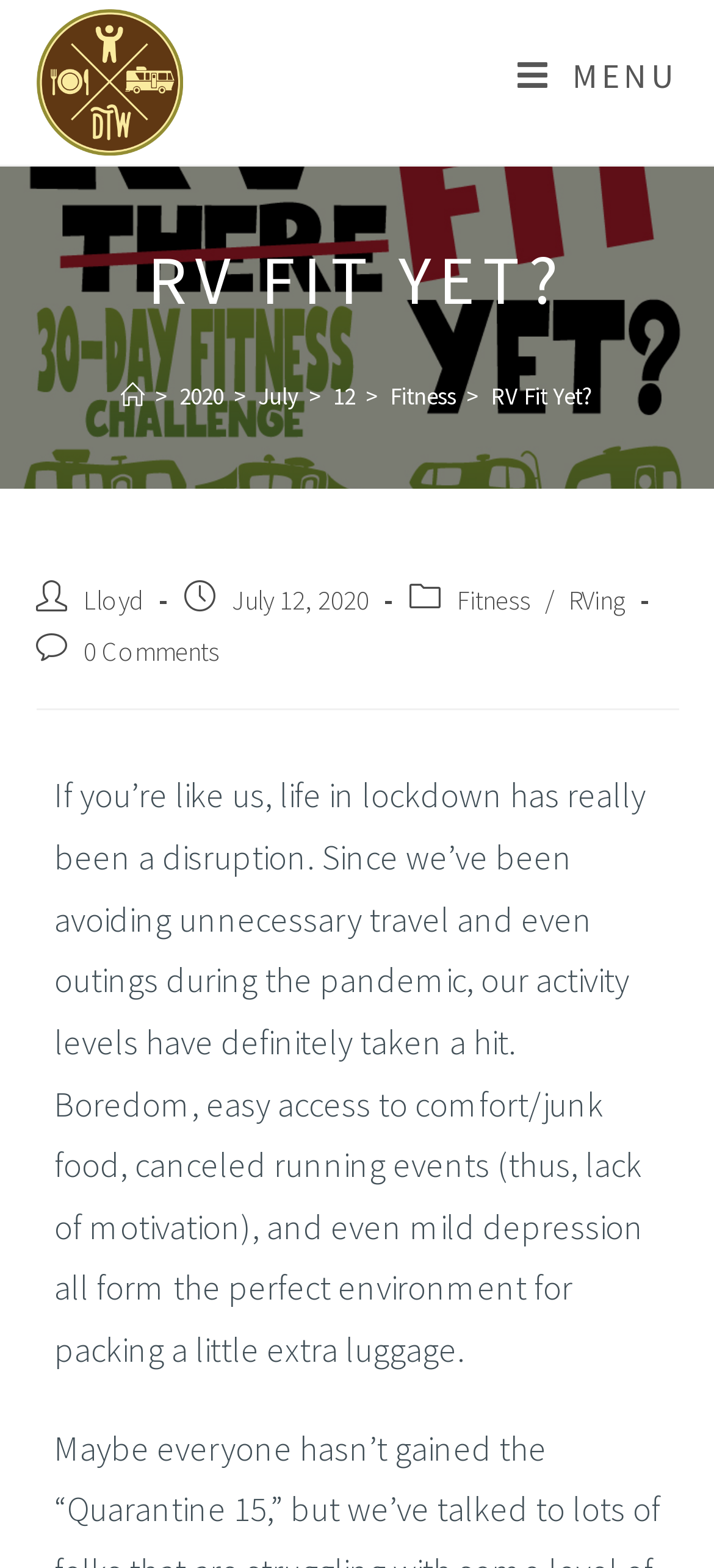Determine the bounding box coordinates for the HTML element described here: "Lloyd".

[0.117, 0.372, 0.201, 0.393]